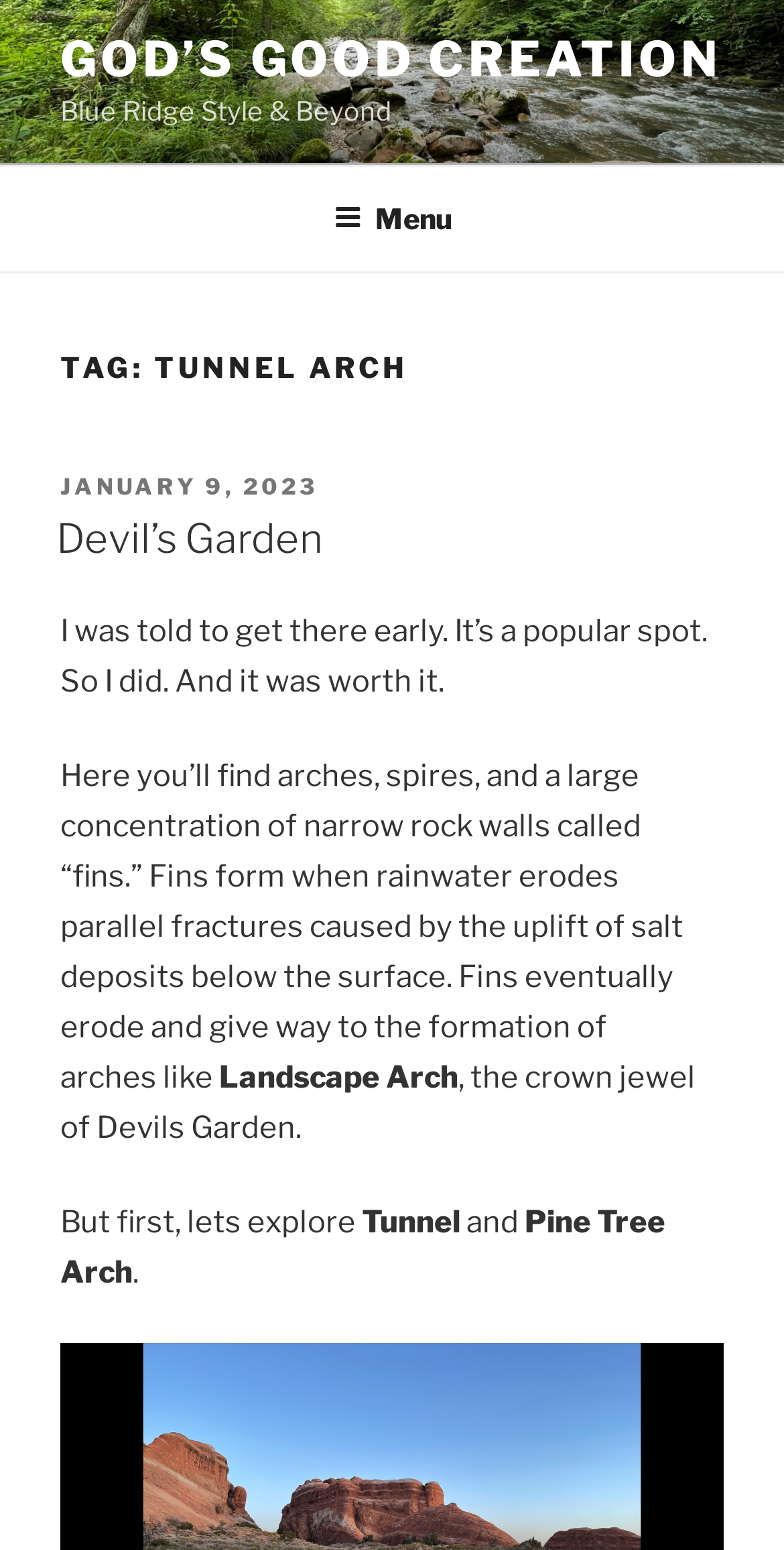Locate the bounding box coordinates of the UI element described by: "January 9, 2023August 15, 2023". The bounding box coordinates should consist of four float numbers between 0 and 1, i.e., [left, top, right, bottom].

[0.077, 0.305, 0.405, 0.323]